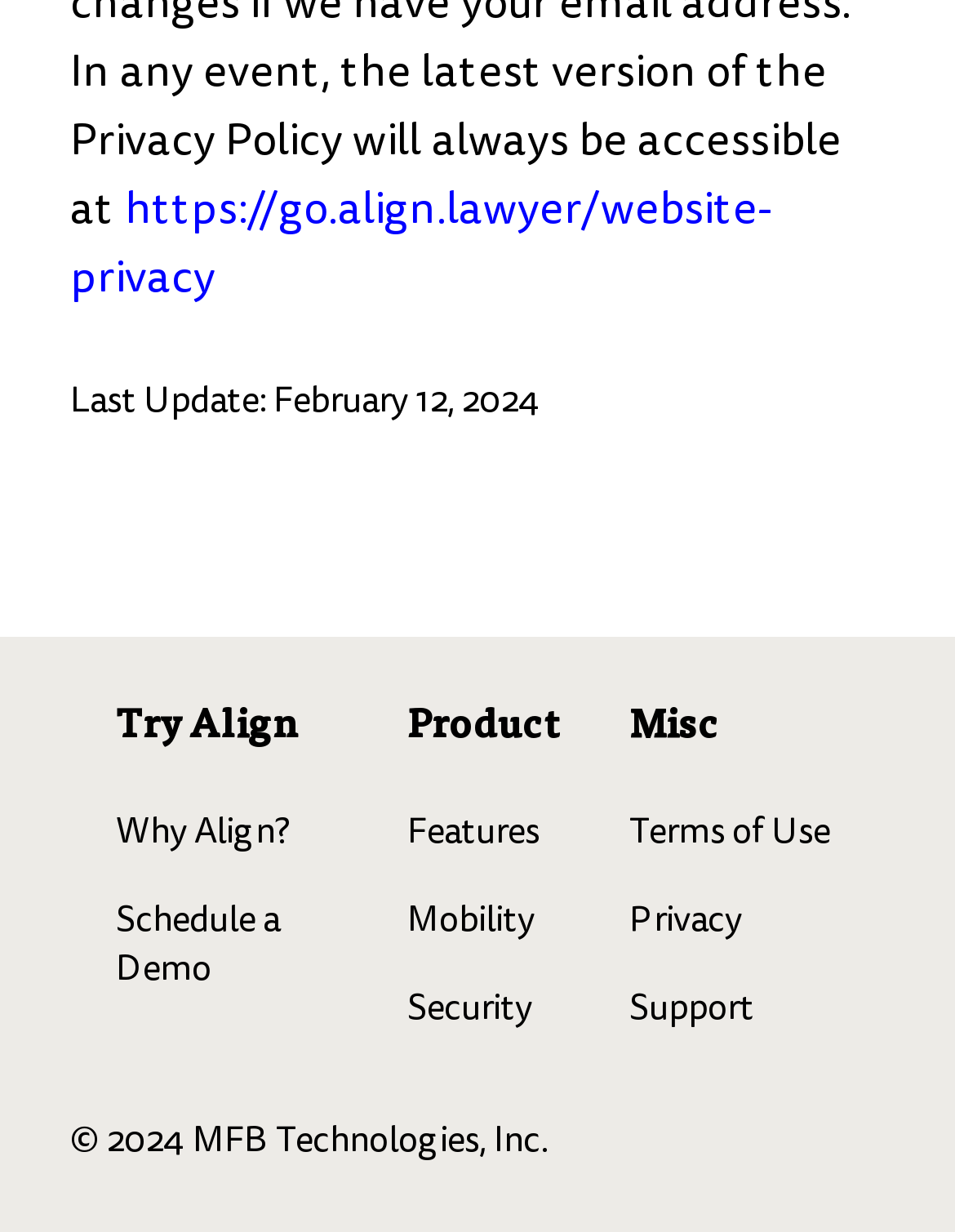Please identify the bounding box coordinates of the area that needs to be clicked to fulfill the following instruction: "Check website privacy."

[0.074, 0.146, 0.812, 0.251]